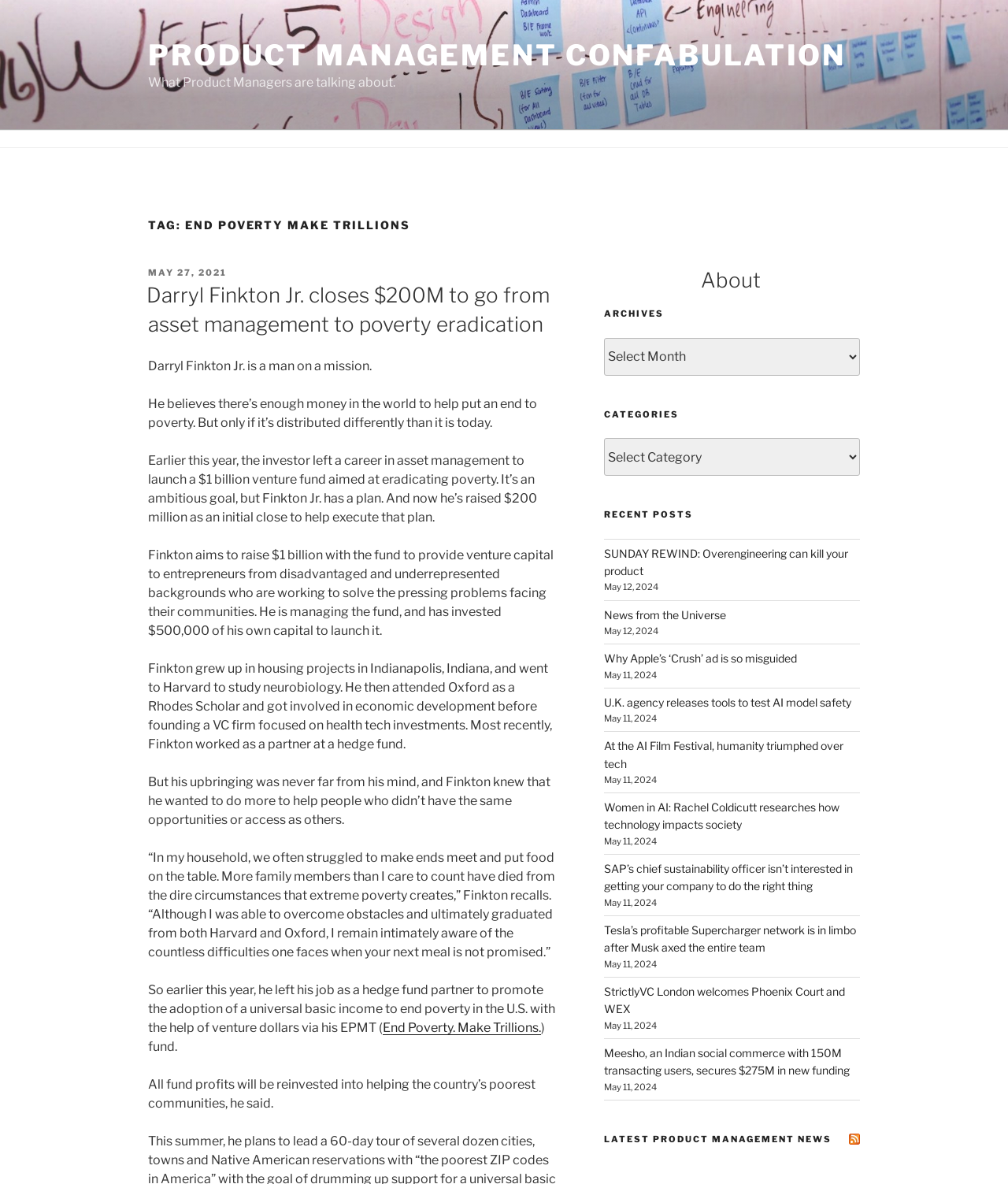Identify the bounding box coordinates of the section to be clicked to complete the task described by the following instruction: "Click on the 'Events' link". The coordinates should be four float numbers between 0 and 1, formatted as [left, top, right, bottom].

None